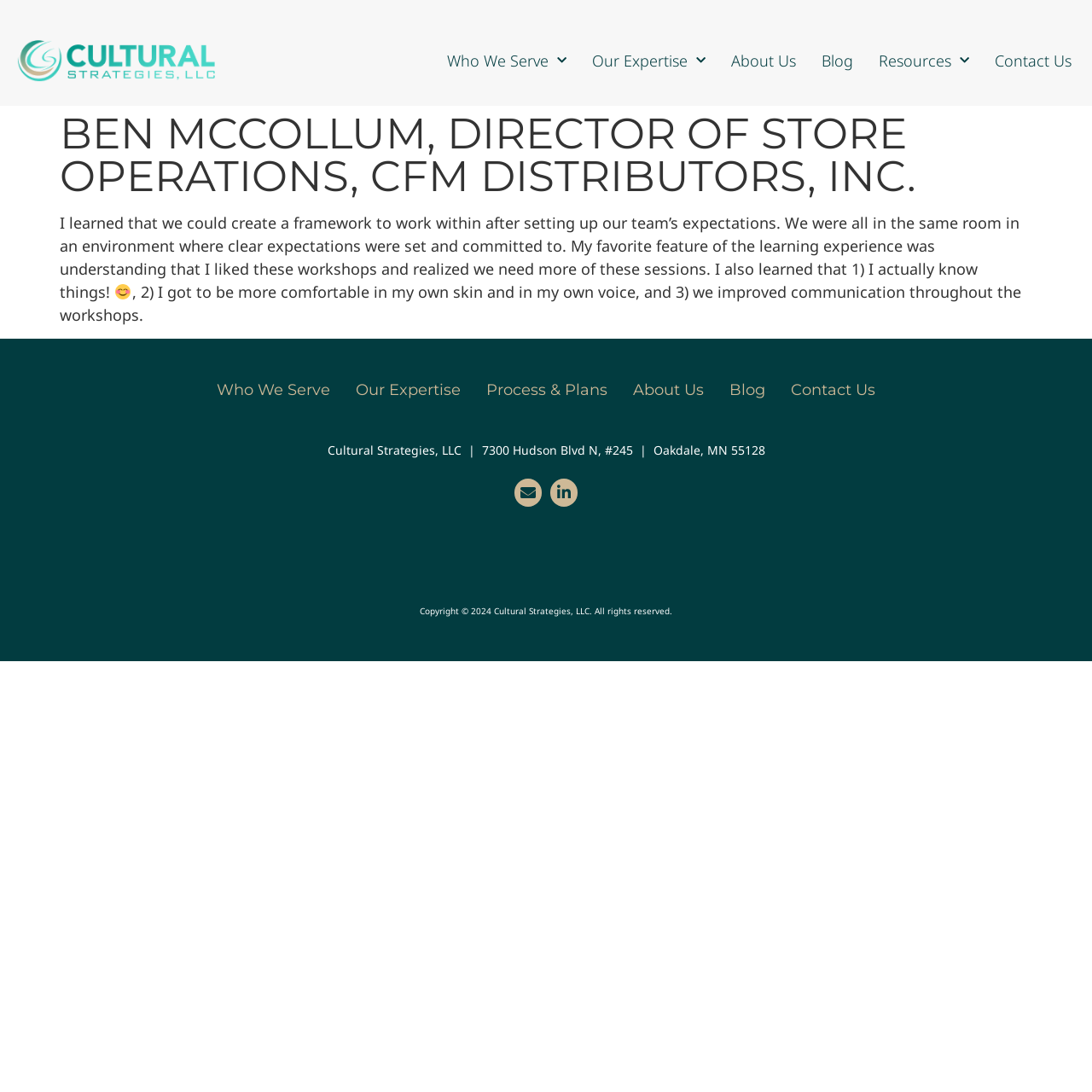Identify the bounding box coordinates of the clickable region necessary to fulfill the following instruction: "Click Who We Serve". The bounding box coordinates should be four float numbers between 0 and 1, i.e., [left, top, right, bottom].

[0.409, 0.041, 0.519, 0.07]